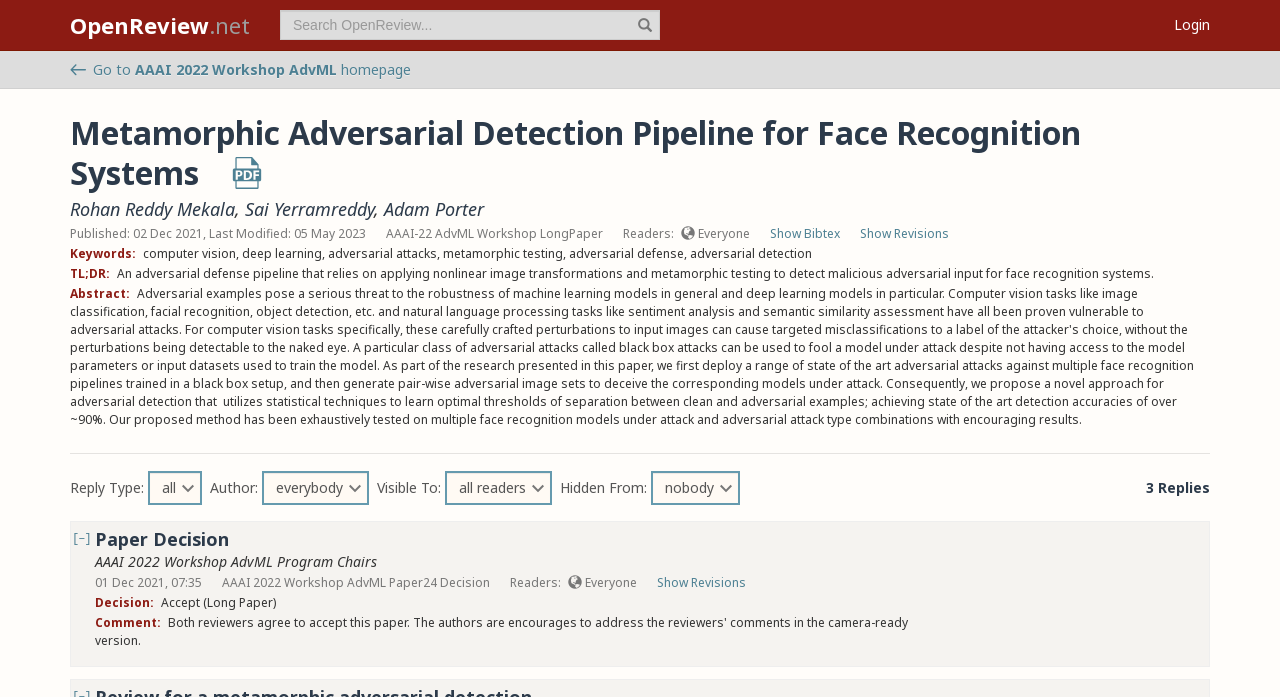Give a one-word or short-phrase answer to the following question: 
Who are the program chairs?

AAAI 2022 Workshop AdvML Program Chairs